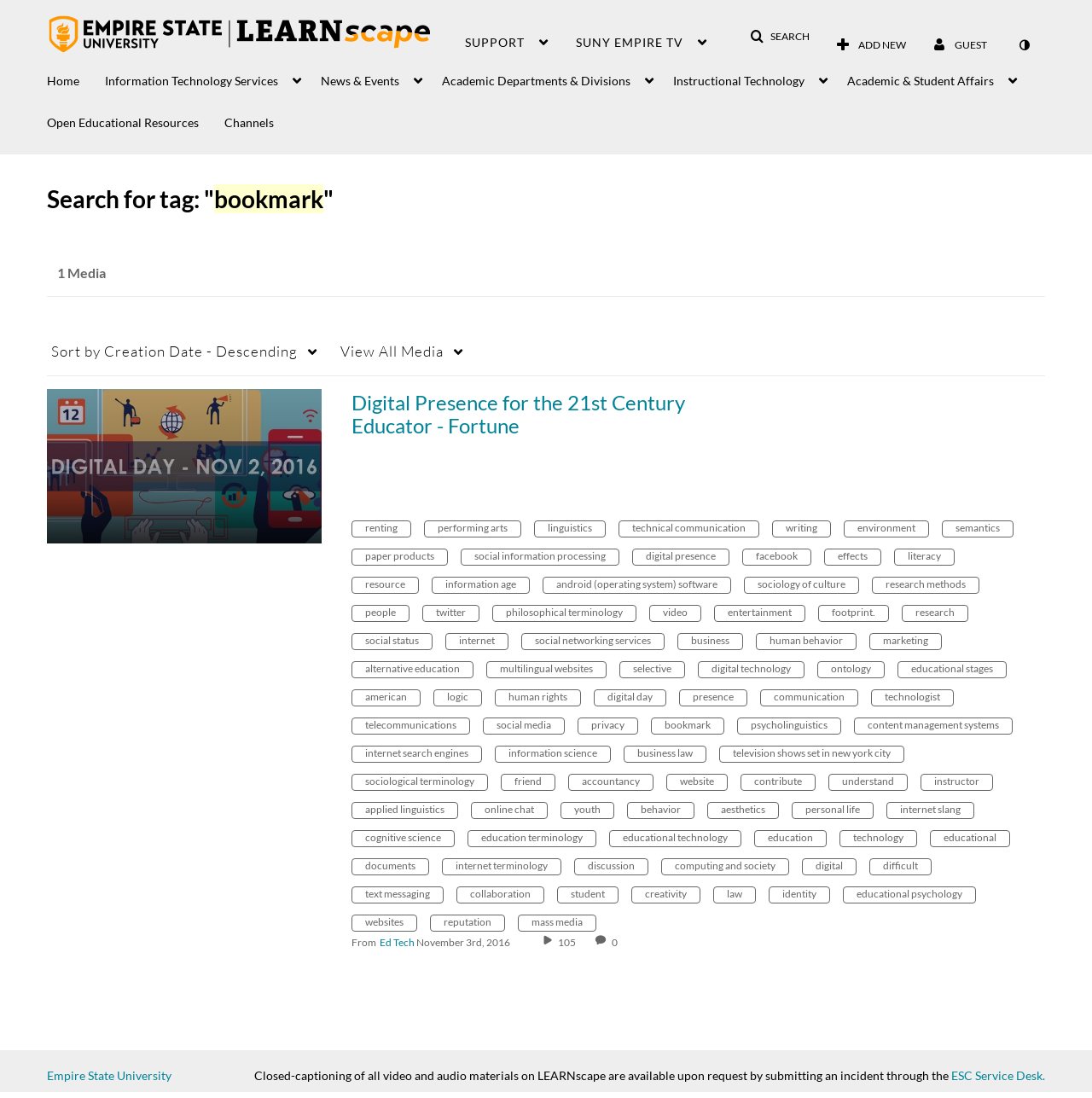Identify and extract the heading text of the webpage.

Search for tag: "bookmark"